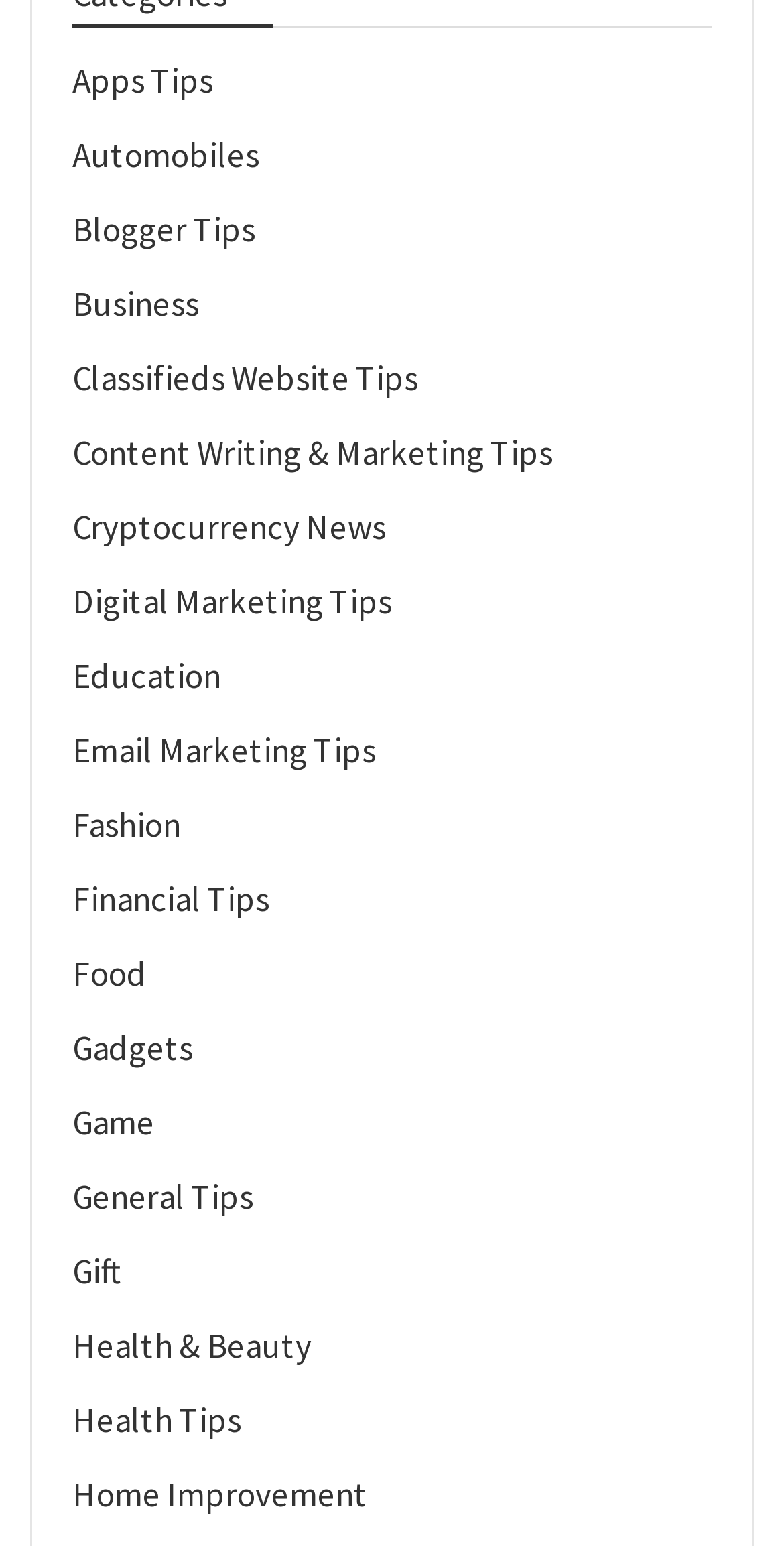Respond to the following question with a brief word or phrase:
How many categories are listed on the webpage?

28